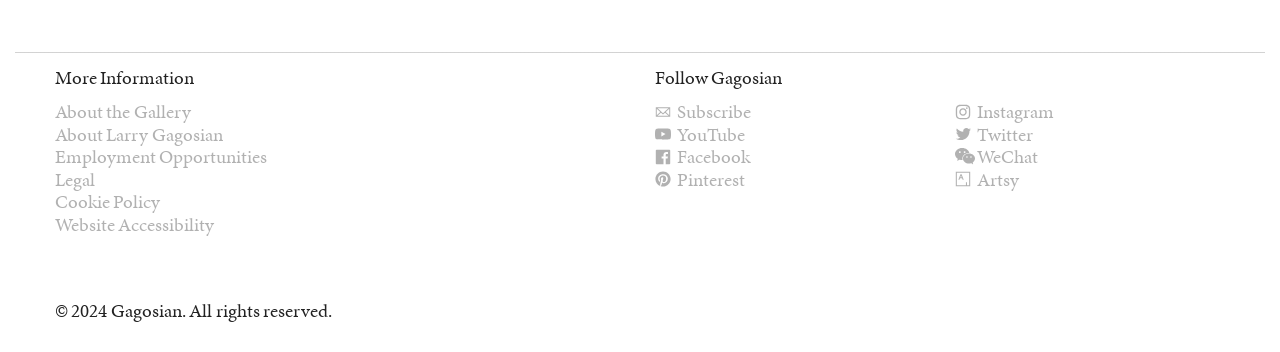Carefully observe the image and respond to the question with a detailed answer:
What is the 'Legal' link for?

The 'Legal' link is likely to provide legal information about the gallery, such as terms and conditions, privacy policies, and other legal notices.